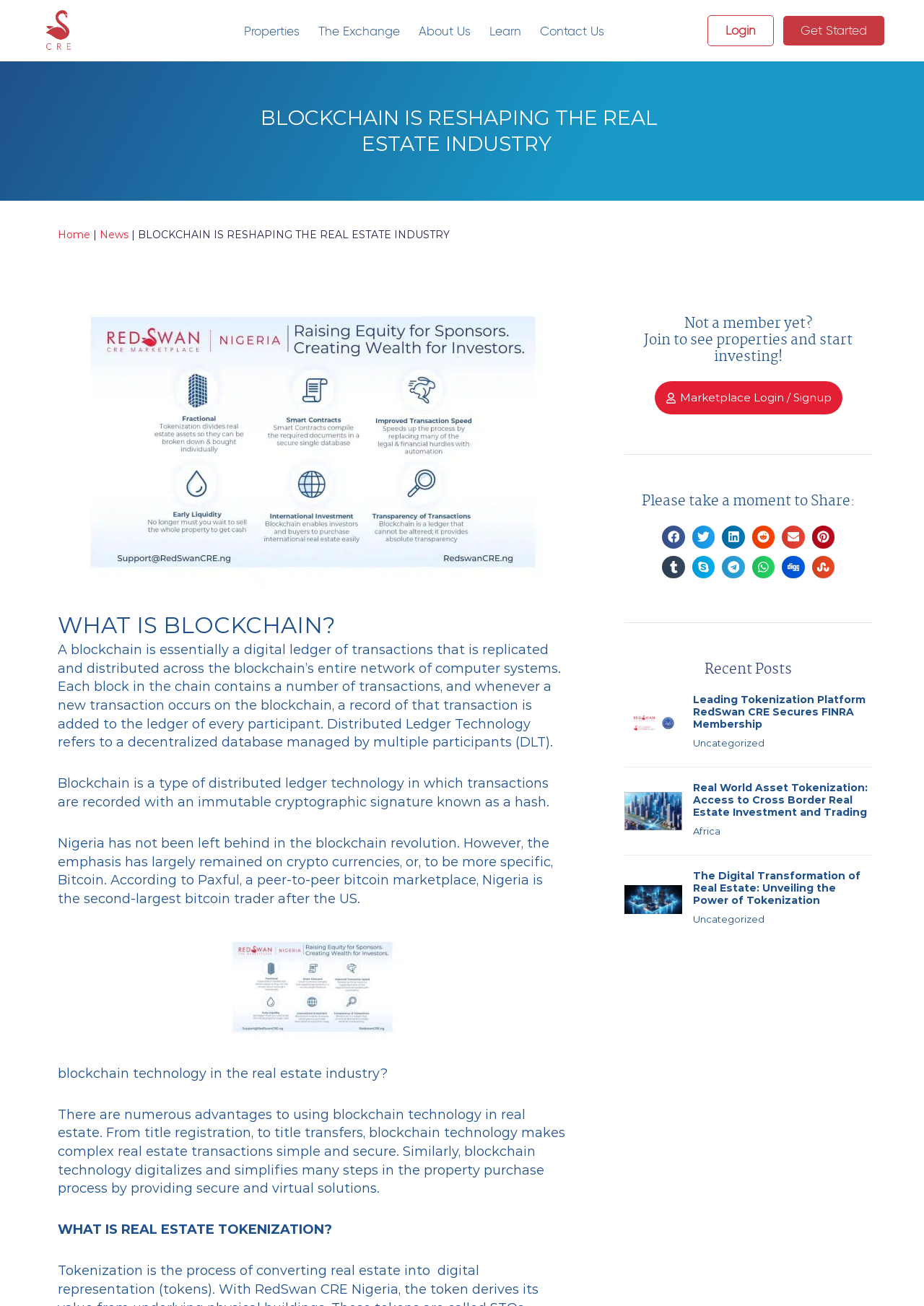Give a one-word or short-phrase answer to the following question: 
What can users do on the Marketplace?

Login/Signup